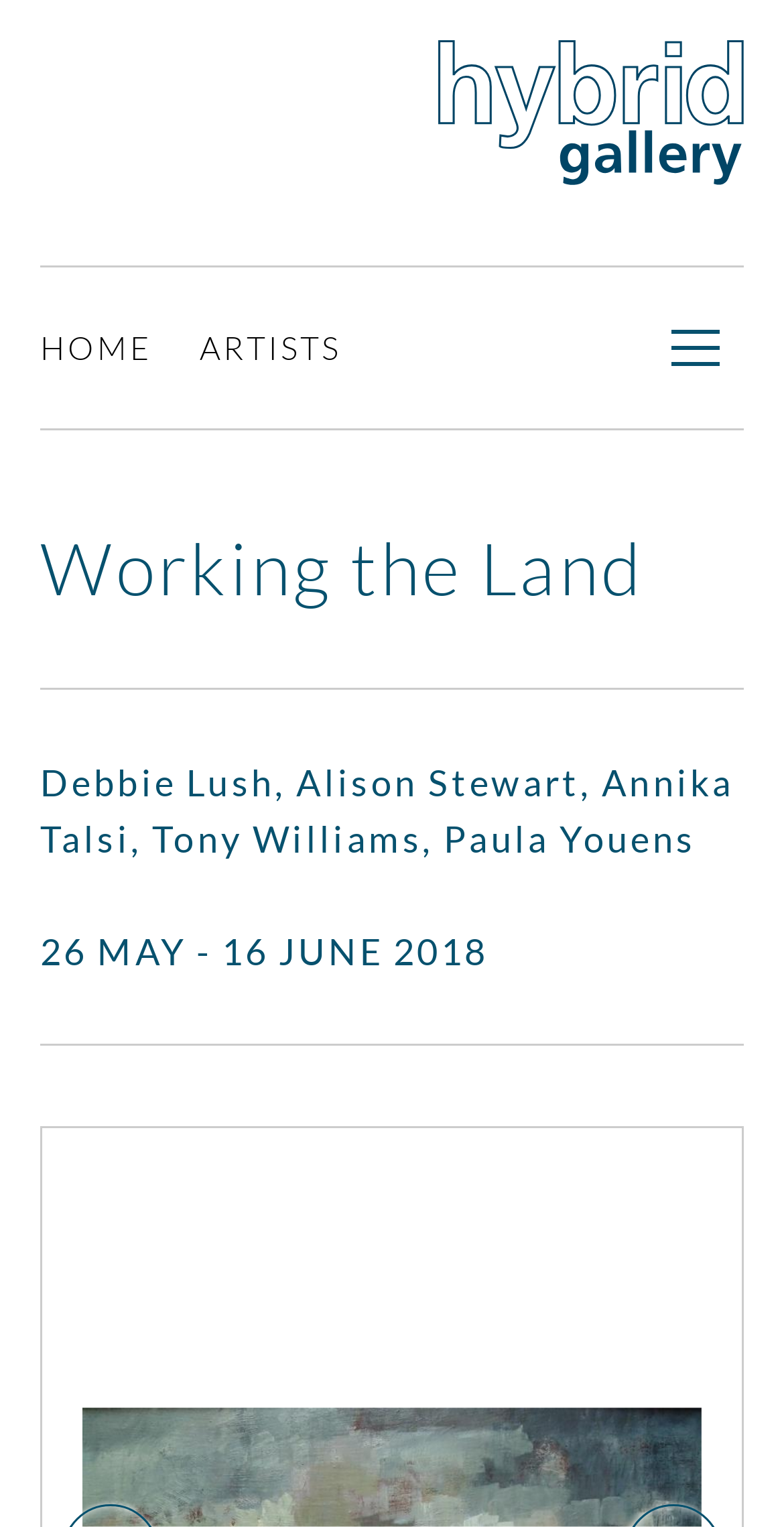Please determine the bounding box coordinates for the element that should be clicked to follow these instructions: "Click the 'Home' link".

[0.559, 0.026, 0.949, 0.121]